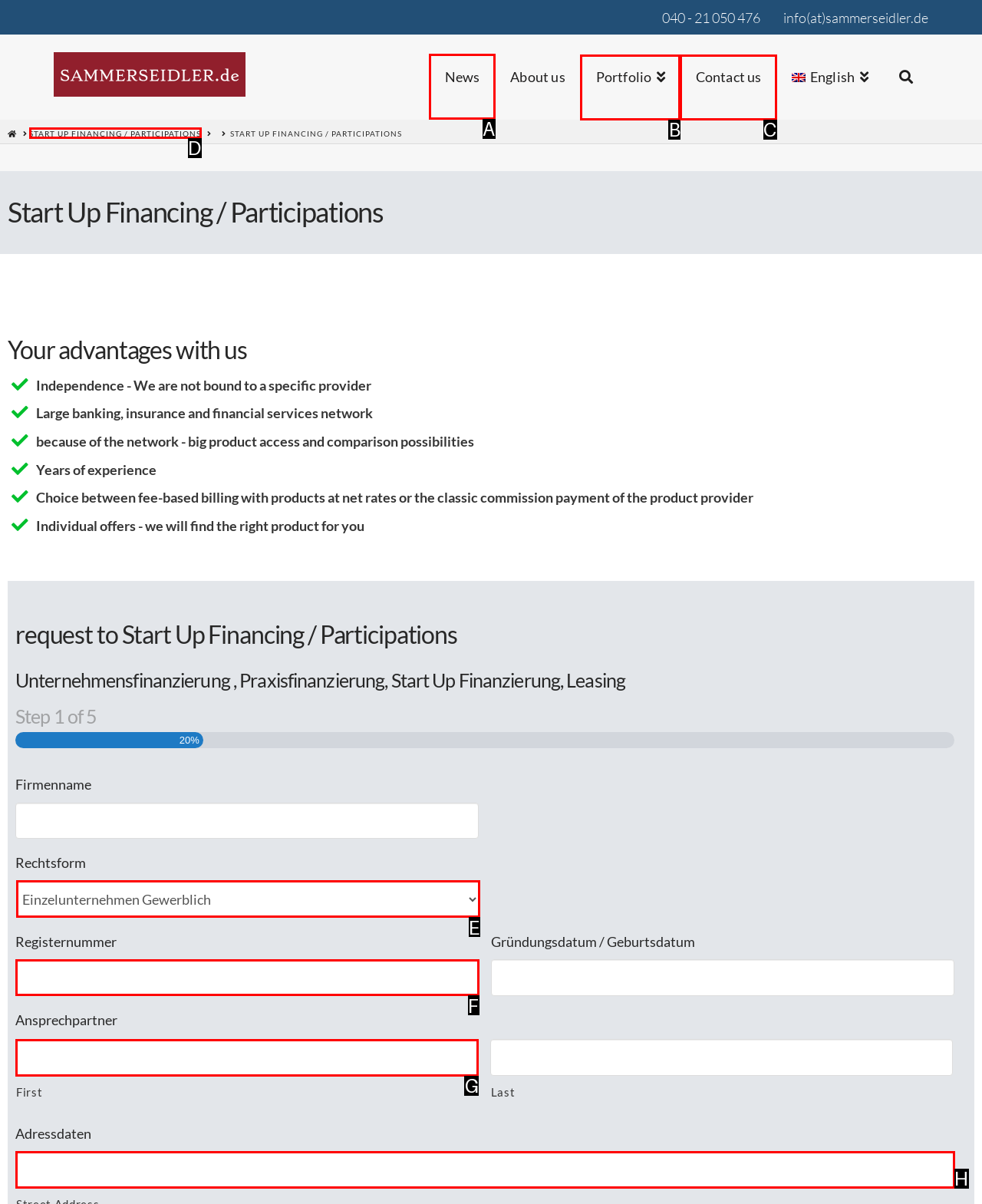What option should I click on to execute the task: Click the 'News' link? Give the letter from the available choices.

A